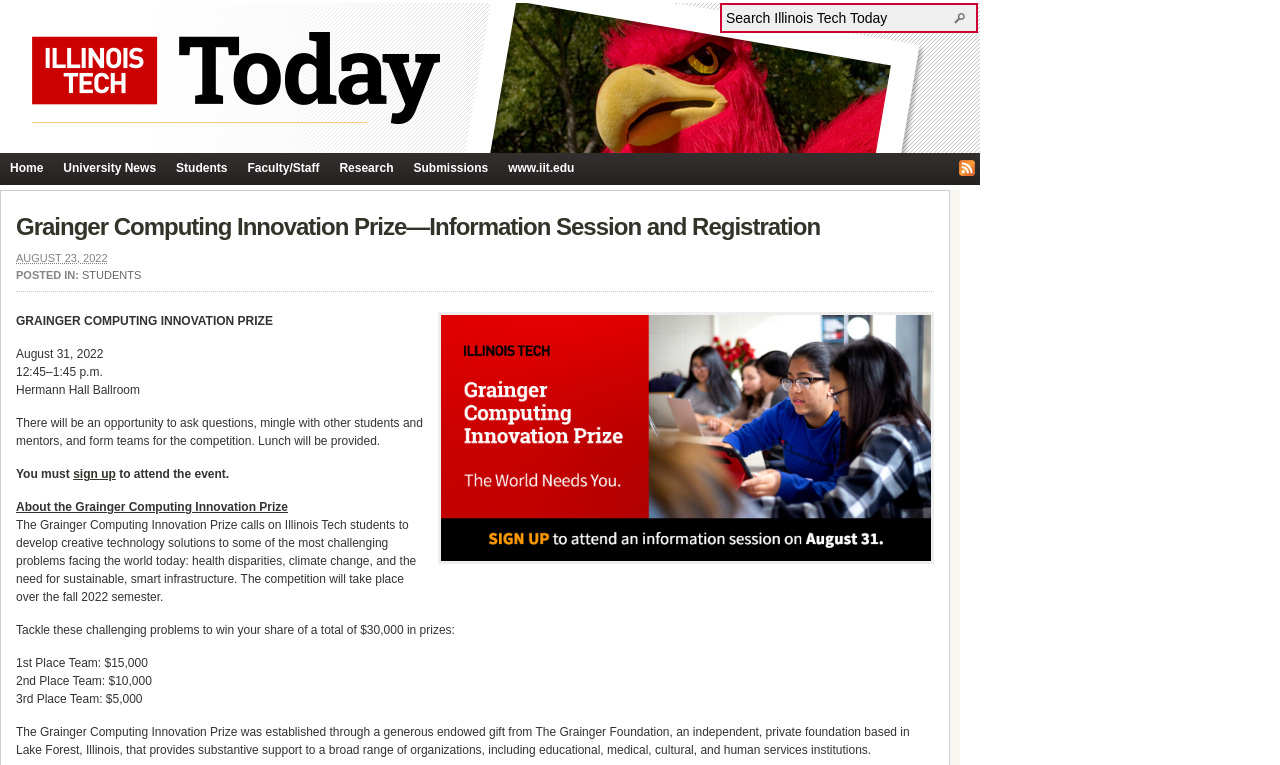Please identify the bounding box coordinates of the element that needs to be clicked to perform the following instruction: "Share the article via Twitter".

None